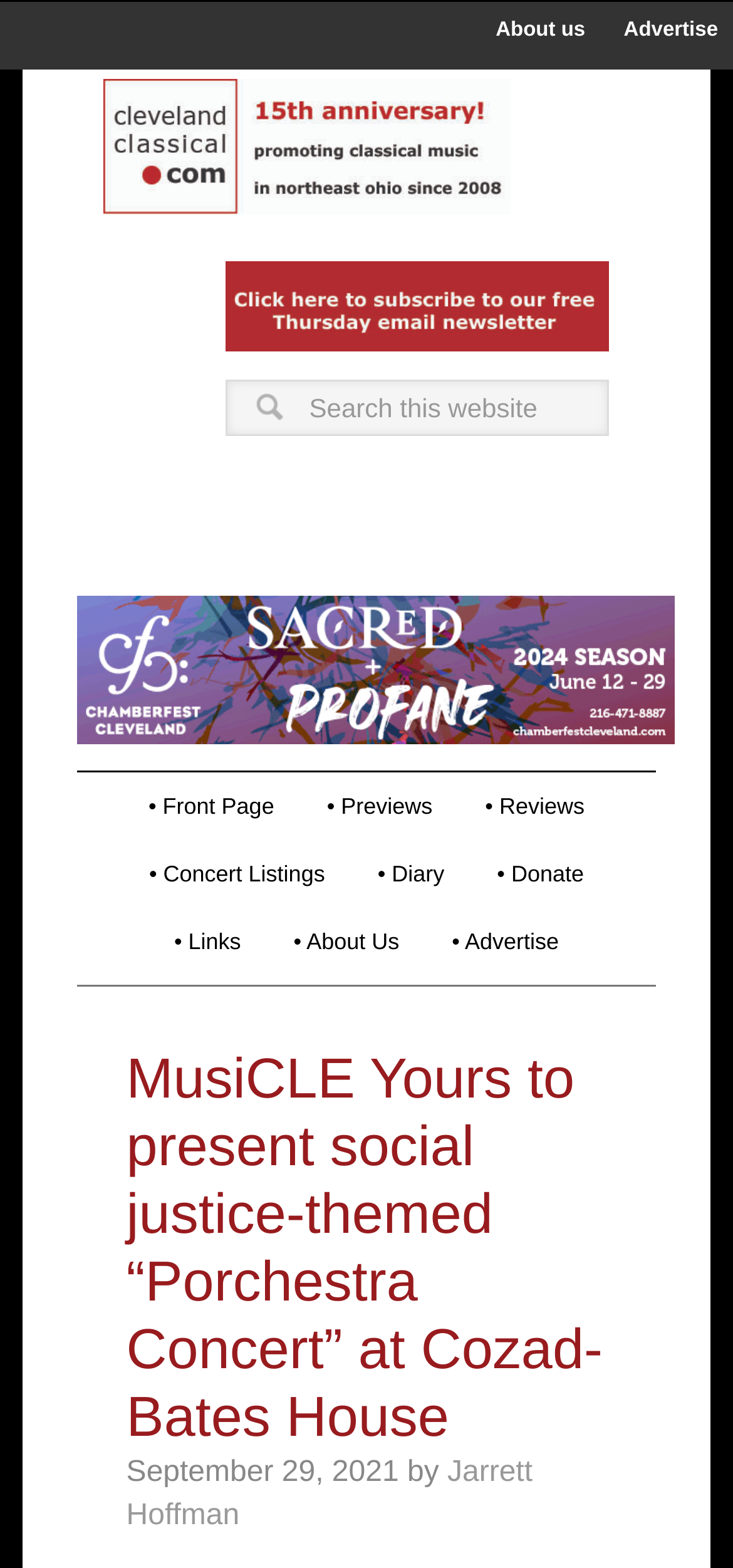What can you do on this website?
Using the image, provide a concise answer in one word or a short phrase.

Search and read articles